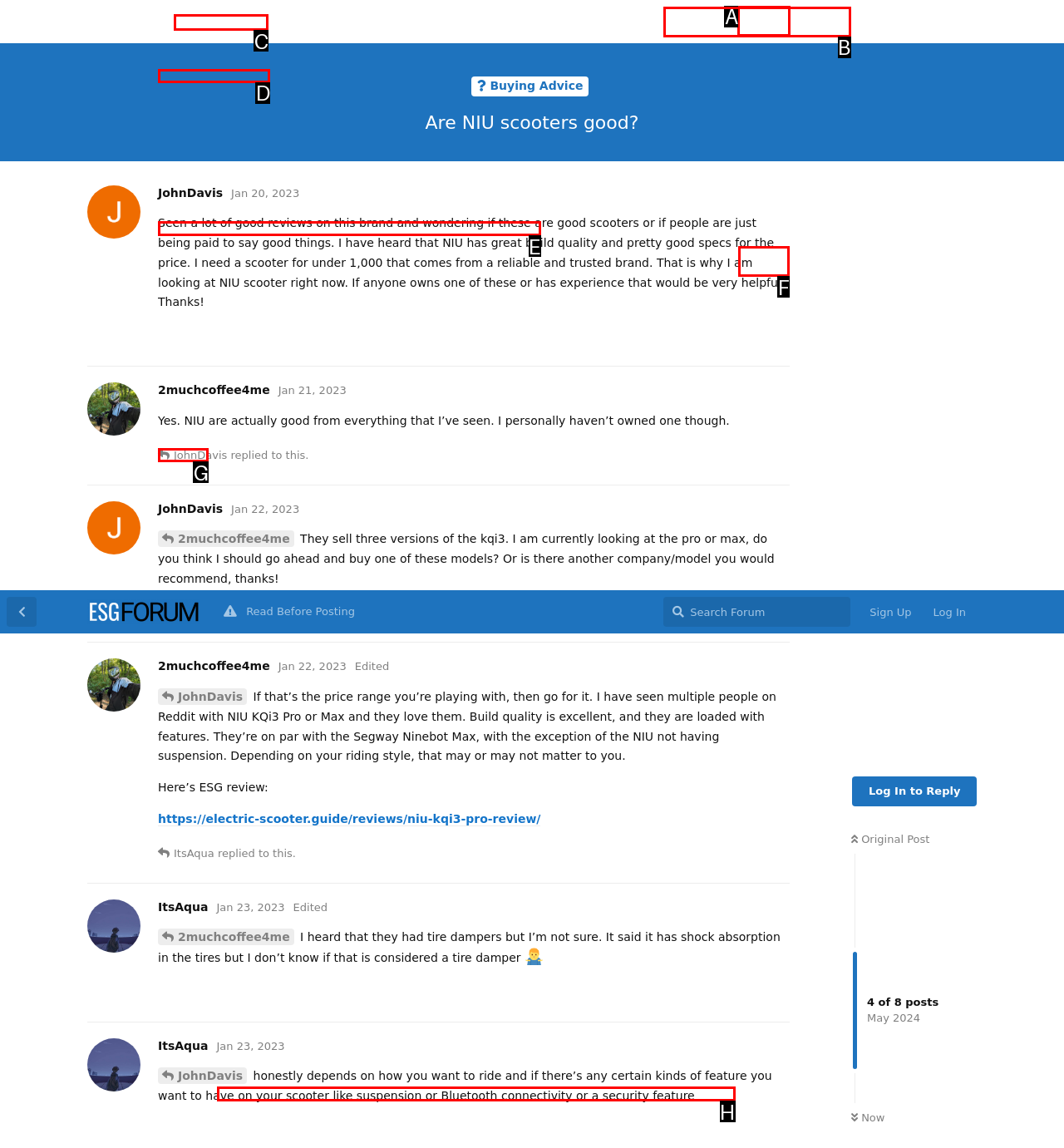Please indicate which HTML element should be clicked to fulfill the following task: Click Support. Provide the letter of the selected option.

None